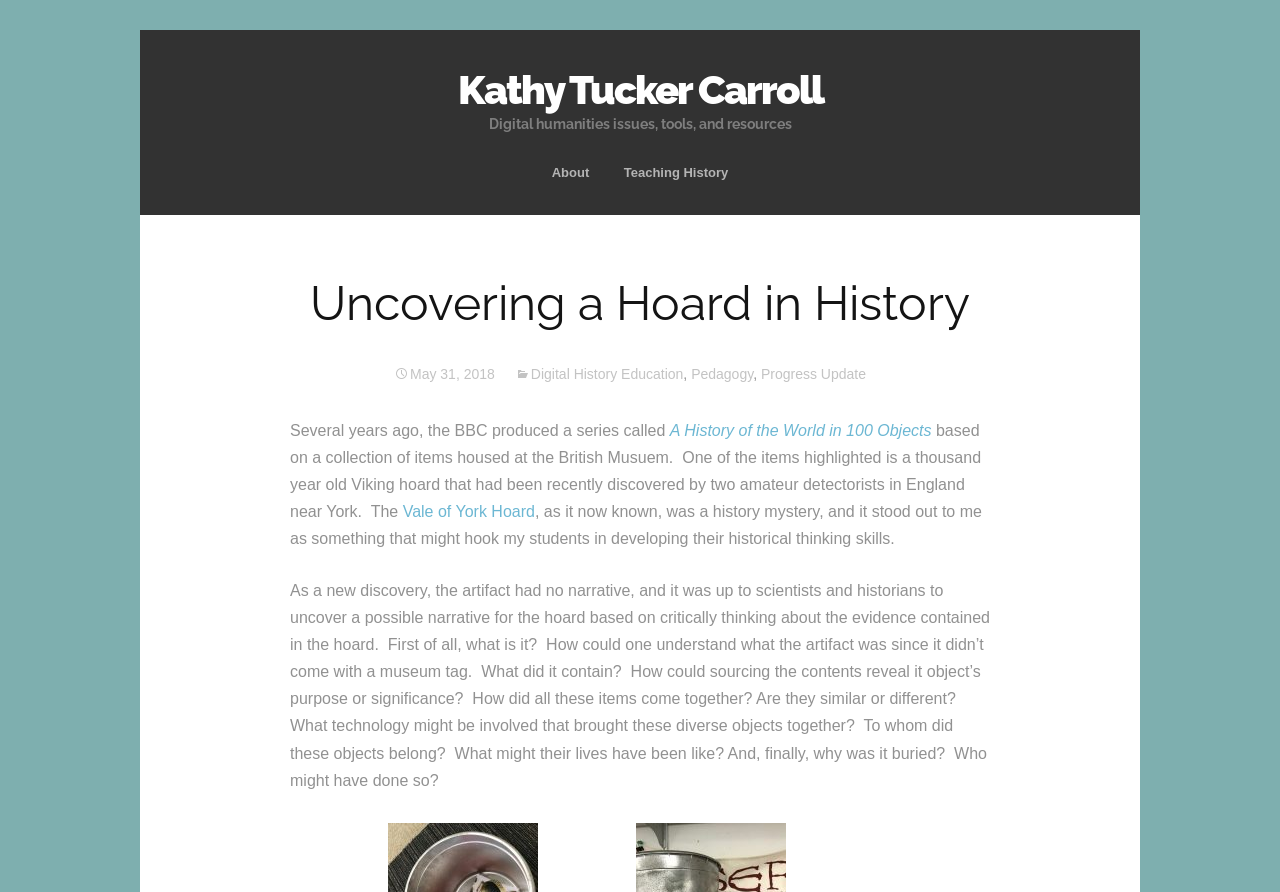Provide the bounding box coordinates of the UI element this sentence describes: "Digital History Education".

[0.402, 0.41, 0.534, 0.428]